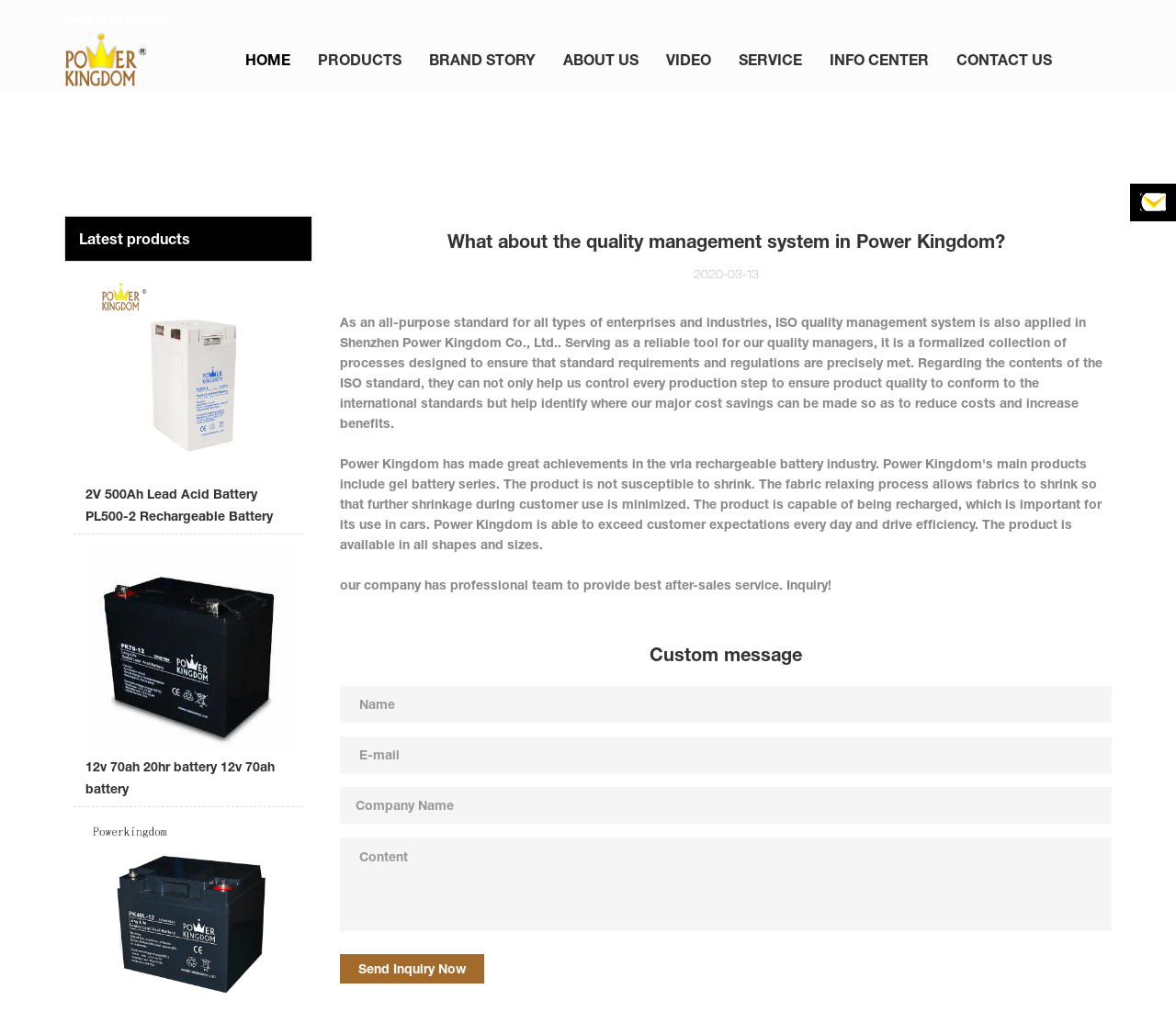Identify the bounding box coordinates for the UI element that matches this description: "General Purpose AGM Gel Battery".

[0.454, 0.309, 0.626, 0.329]